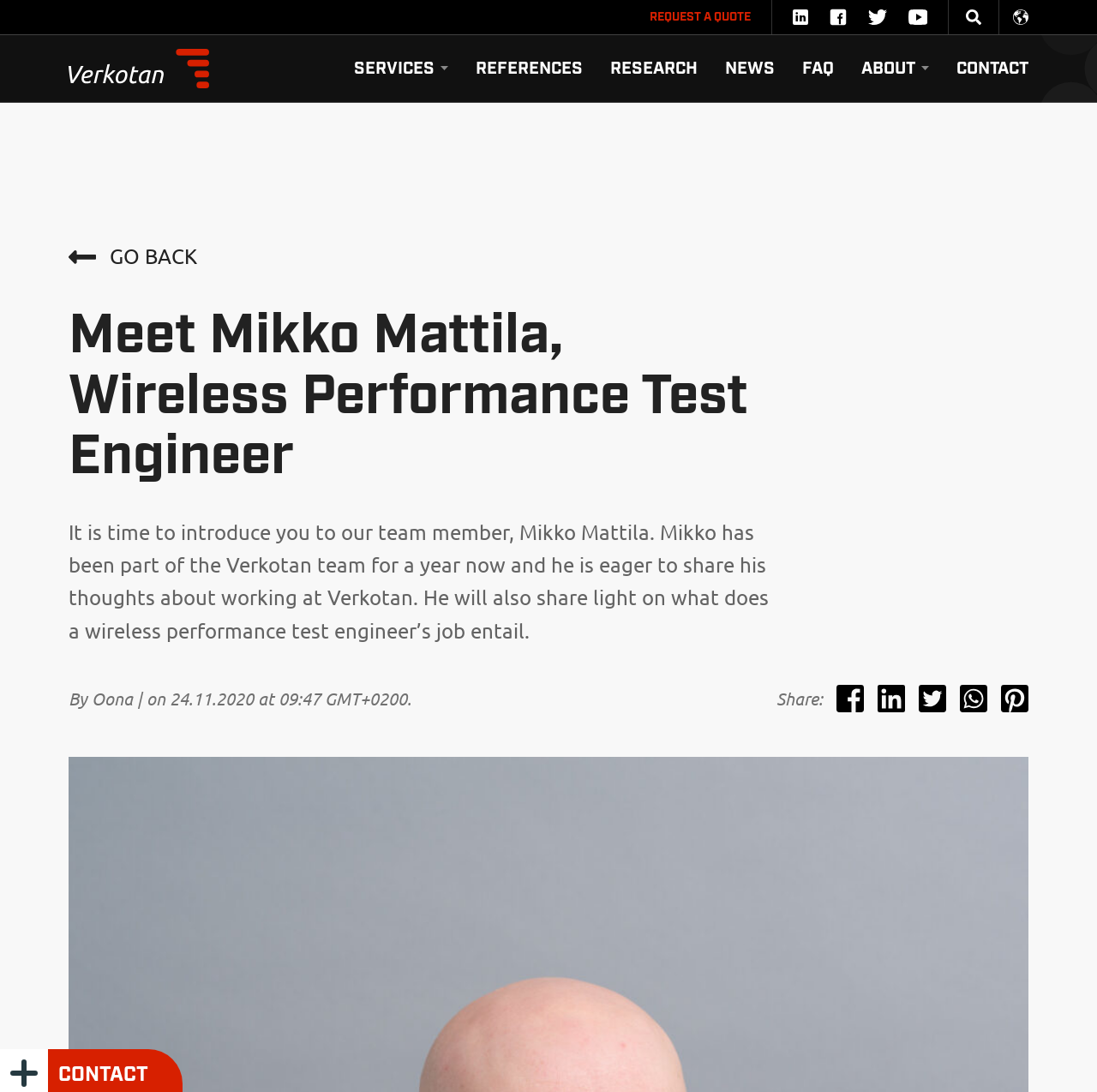Please determine the bounding box coordinates of the element's region to click for the following instruction: "Open the 'Services' menu".

[0.31, 0.038, 0.409, 0.088]